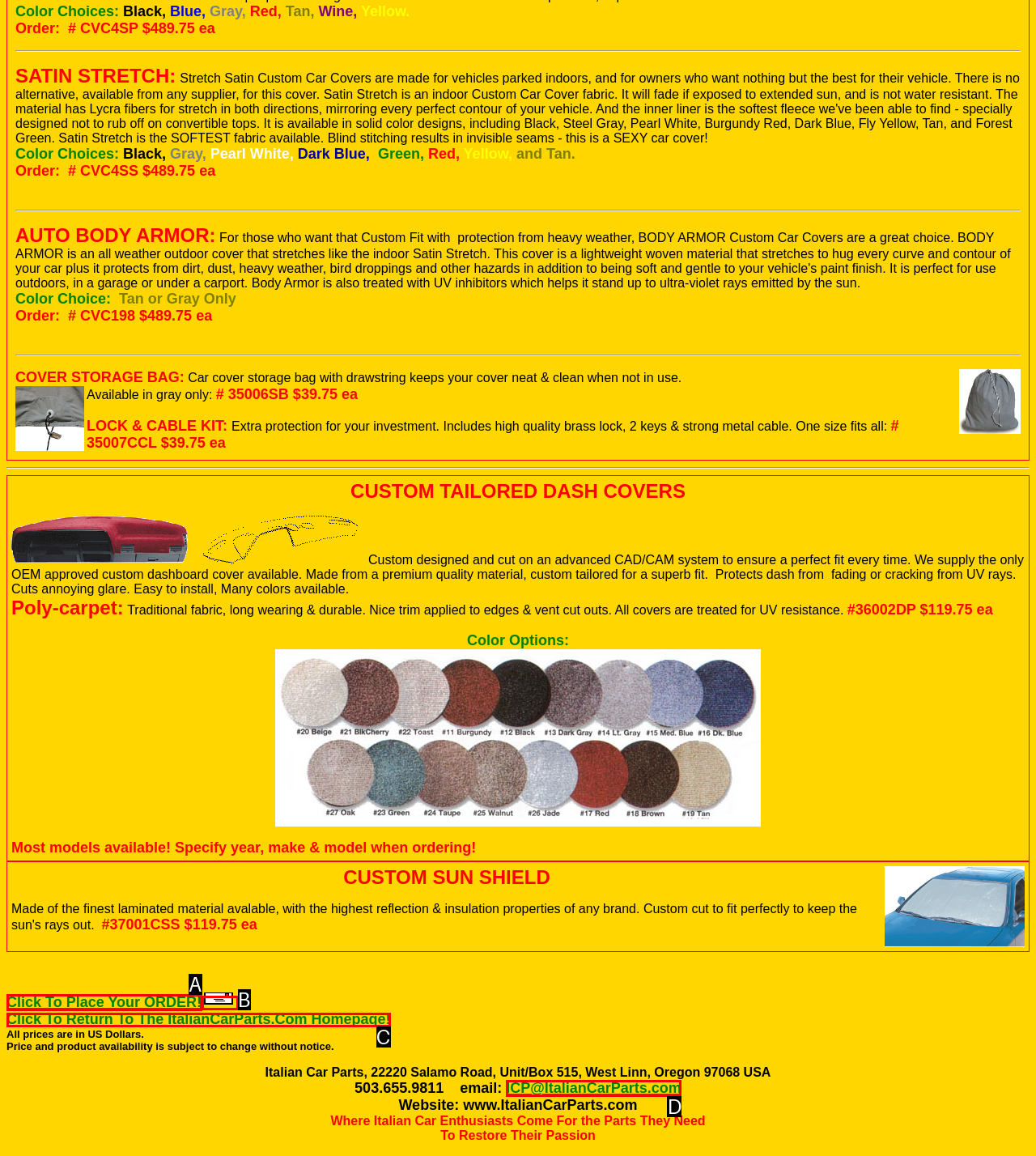Select the option that matches this description: Click To Place Your ORDER!
Answer by giving the letter of the chosen option.

A